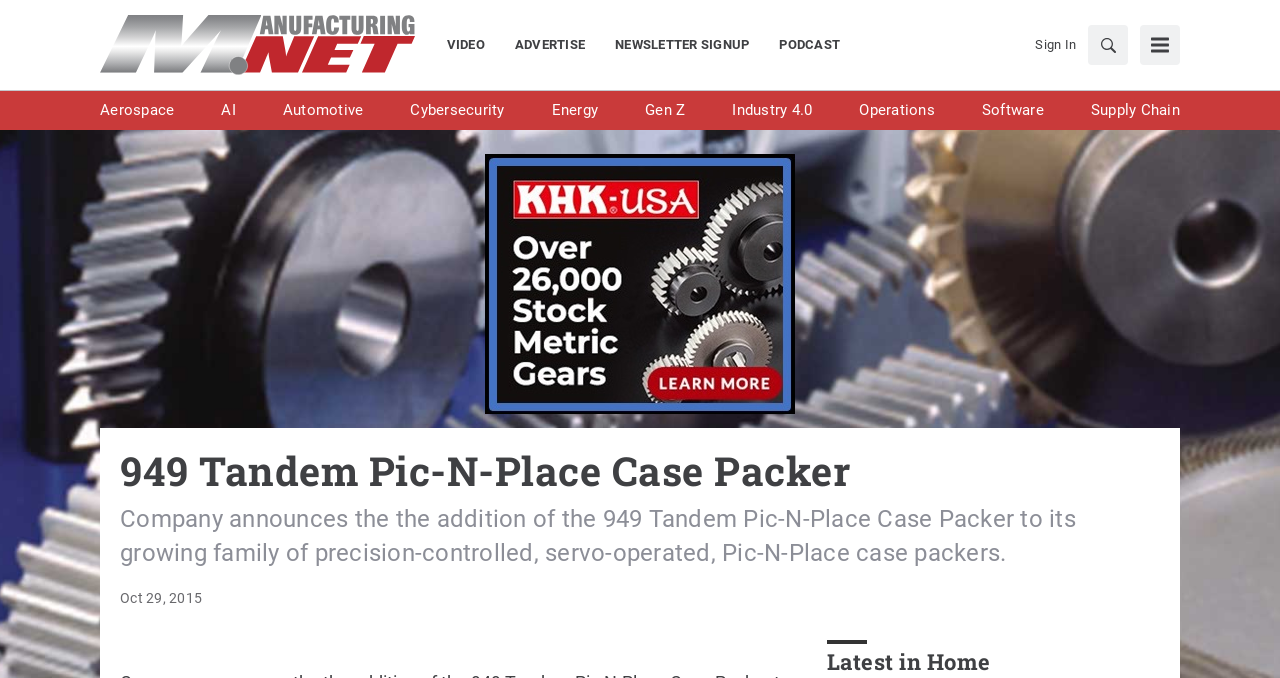What type of product is announced? Analyze the screenshot and reply with just one word or a short phrase.

Case Packer